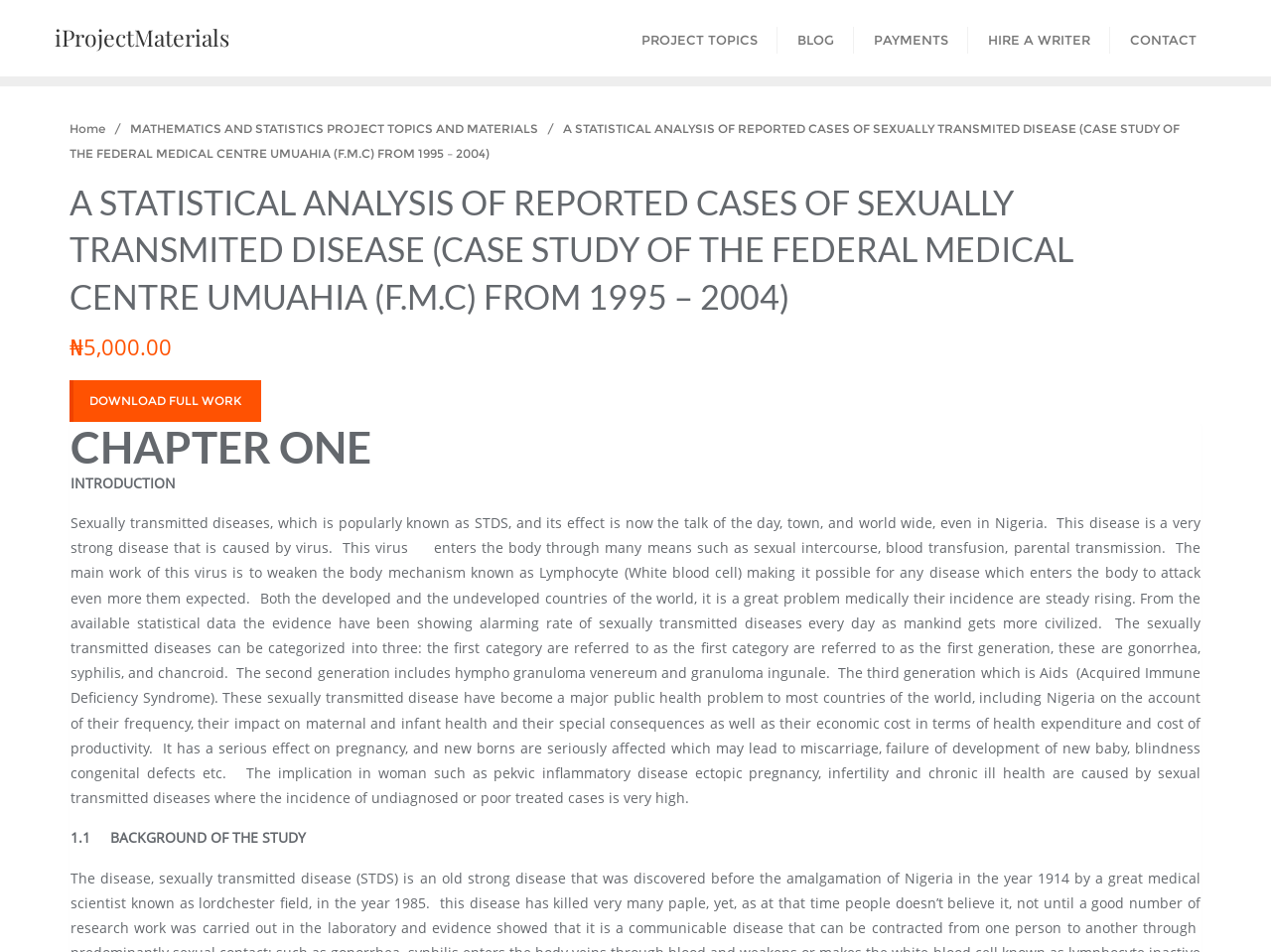With reference to the image, please provide a detailed answer to the following question: What is the name of the medical center in the case study?

The name of the medical center in the case study is Federal Medical Centre Umuahia (F.M.C), which is mentioned in the heading 'A STATISTICAL ANALYSIS OF REPORTED CASES OF SEXUALLY TRANSMITED DISEASE (CASE STUDY OF THE FEDERAL MEDICAL CENTRE UMUAHIA (F.M.C) FROM 1995 – 2004)'.